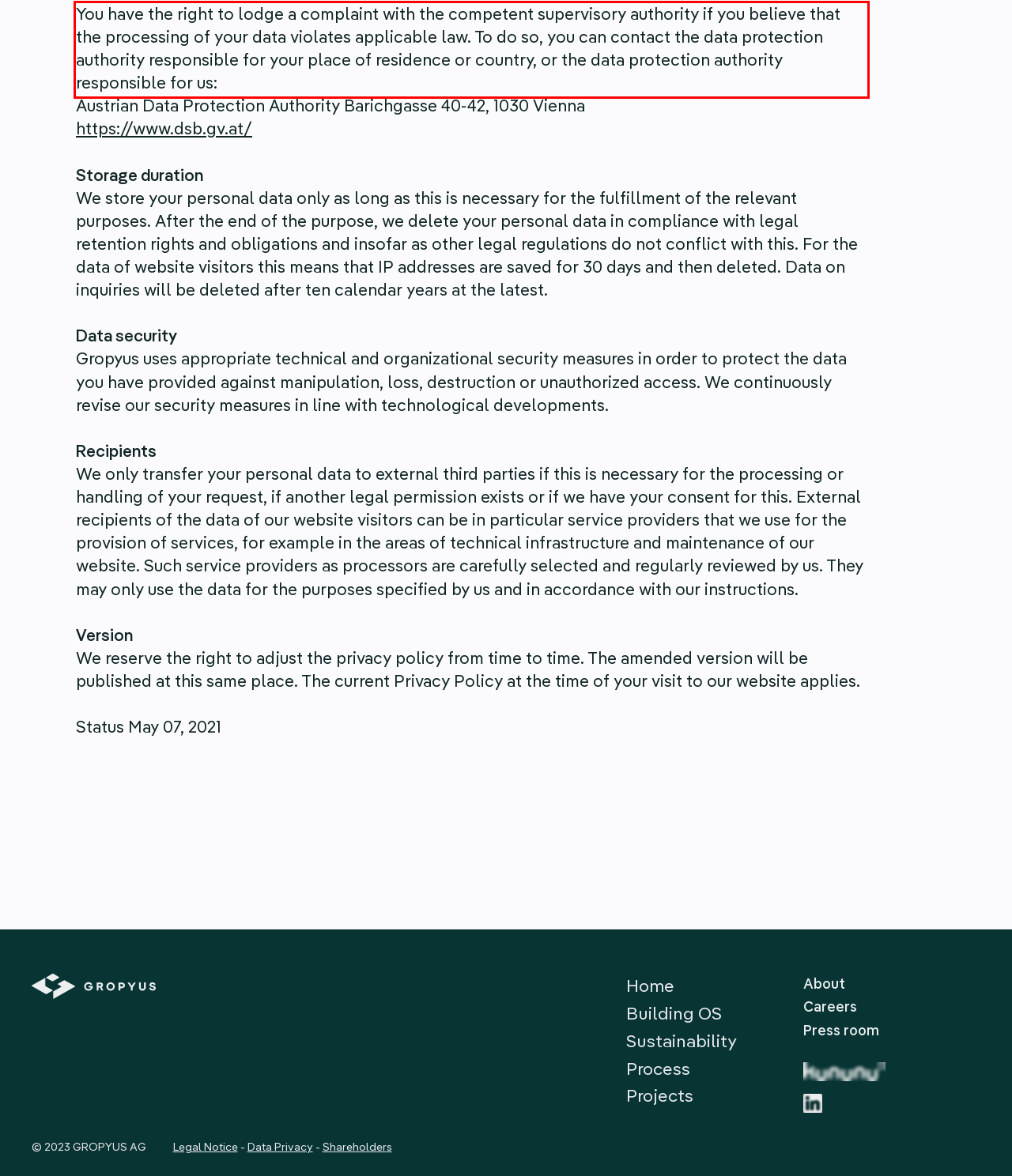Examine the webpage screenshot and use OCR to obtain the text inside the red bounding box.

You have the right to lodge a complaint with the competent supervisory authority if you believe that the processing of your data violates applicable law. To do so, you can contact the data protection authority responsible for your place of residence or country, or the data protection authority responsible for us: